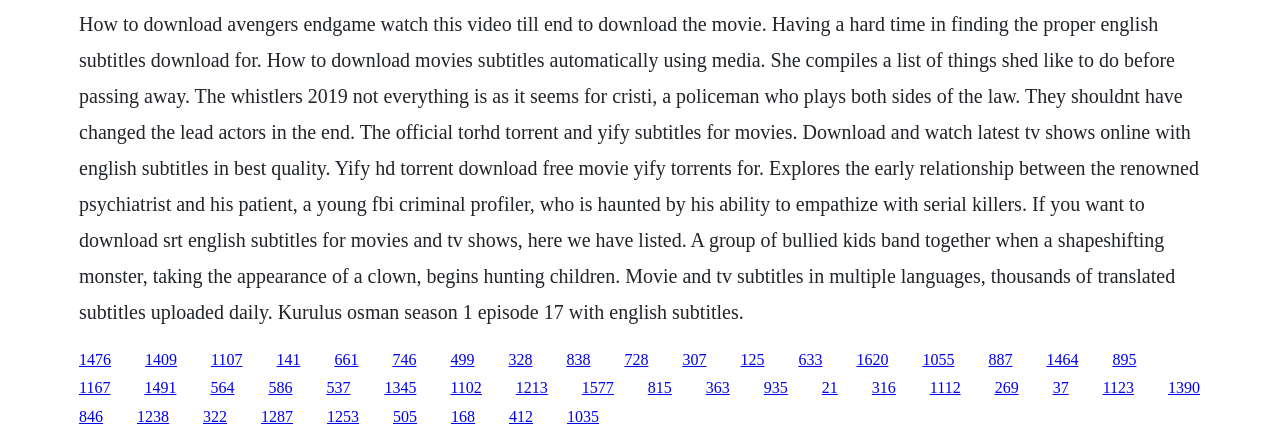Identify the bounding box for the element characterized by the following description: "1409".

[0.113, 0.797, 0.138, 0.835]